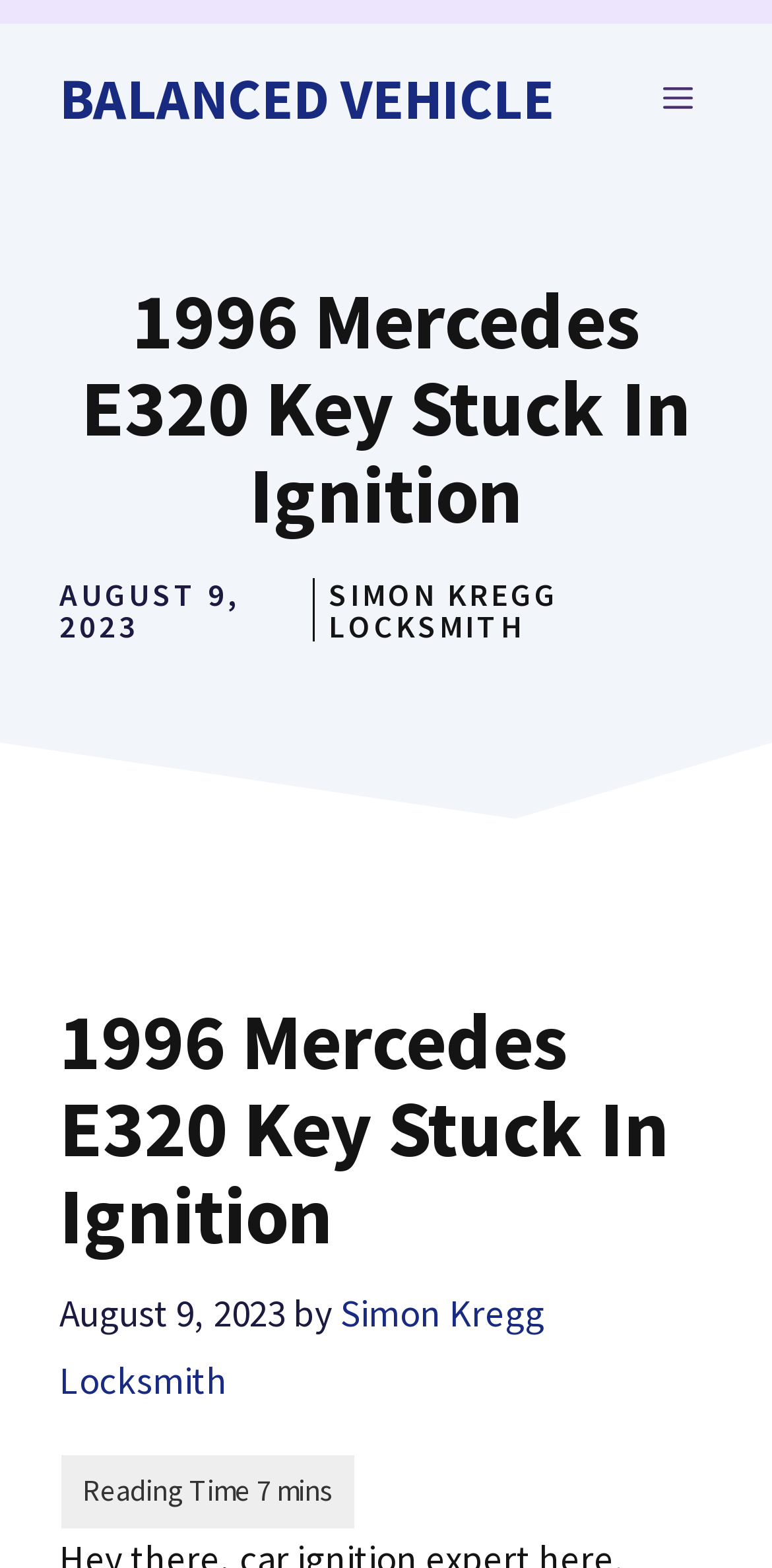Please provide a comprehensive response to the question based on the details in the image: What is the position of the navigation menu?

By analyzing the bounding box coordinates of the navigation element, I found that it is located at [0.808, 0.025, 0.949, 0.101], which suggests that the navigation menu is positioned at the top right of the webpage.